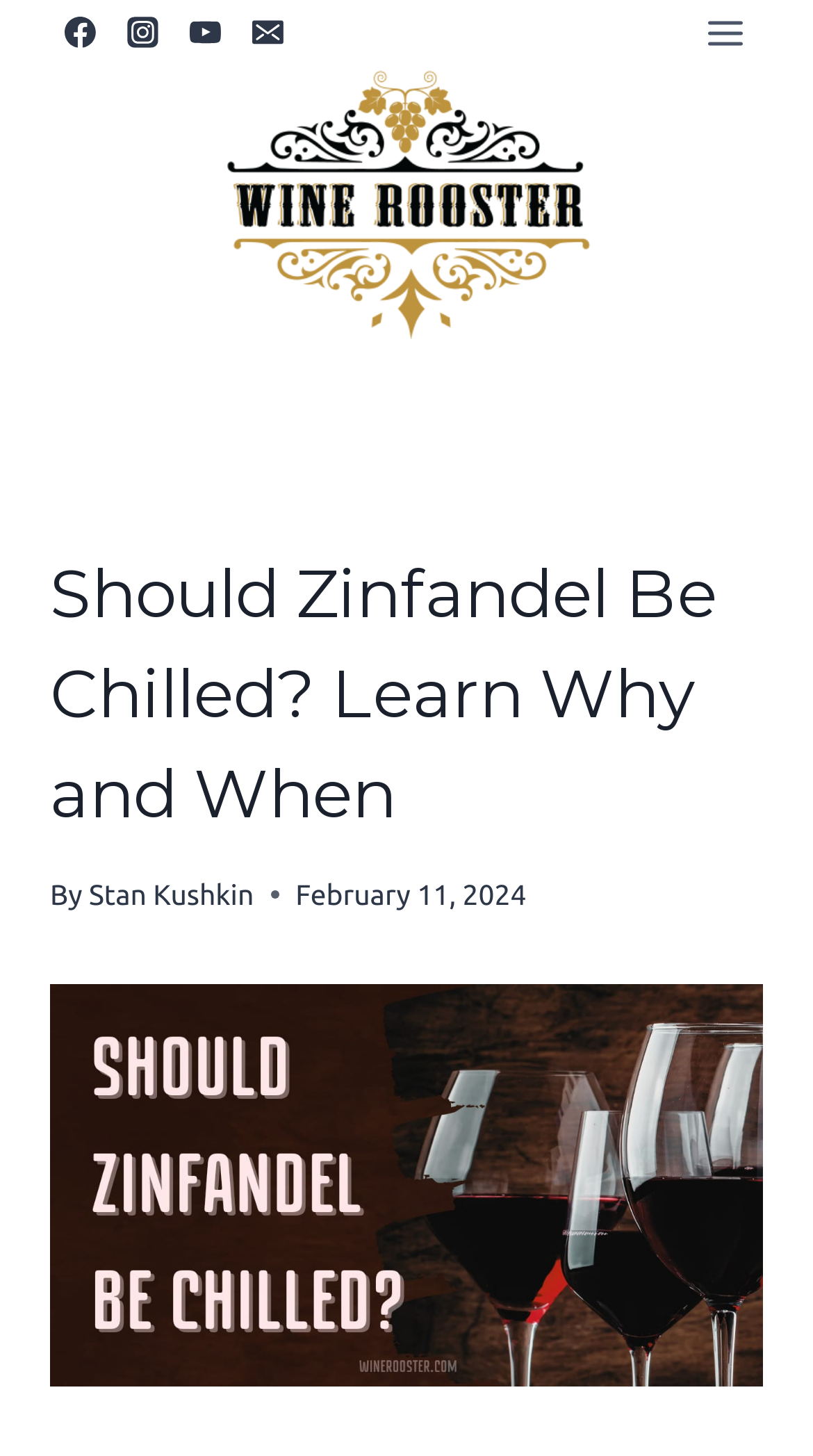Determine the bounding box for the UI element as described: "Instagram". The coordinates should be represented as four float numbers between 0 and 1, formatted as [left, top, right, bottom].

[0.138, 0.001, 0.215, 0.044]